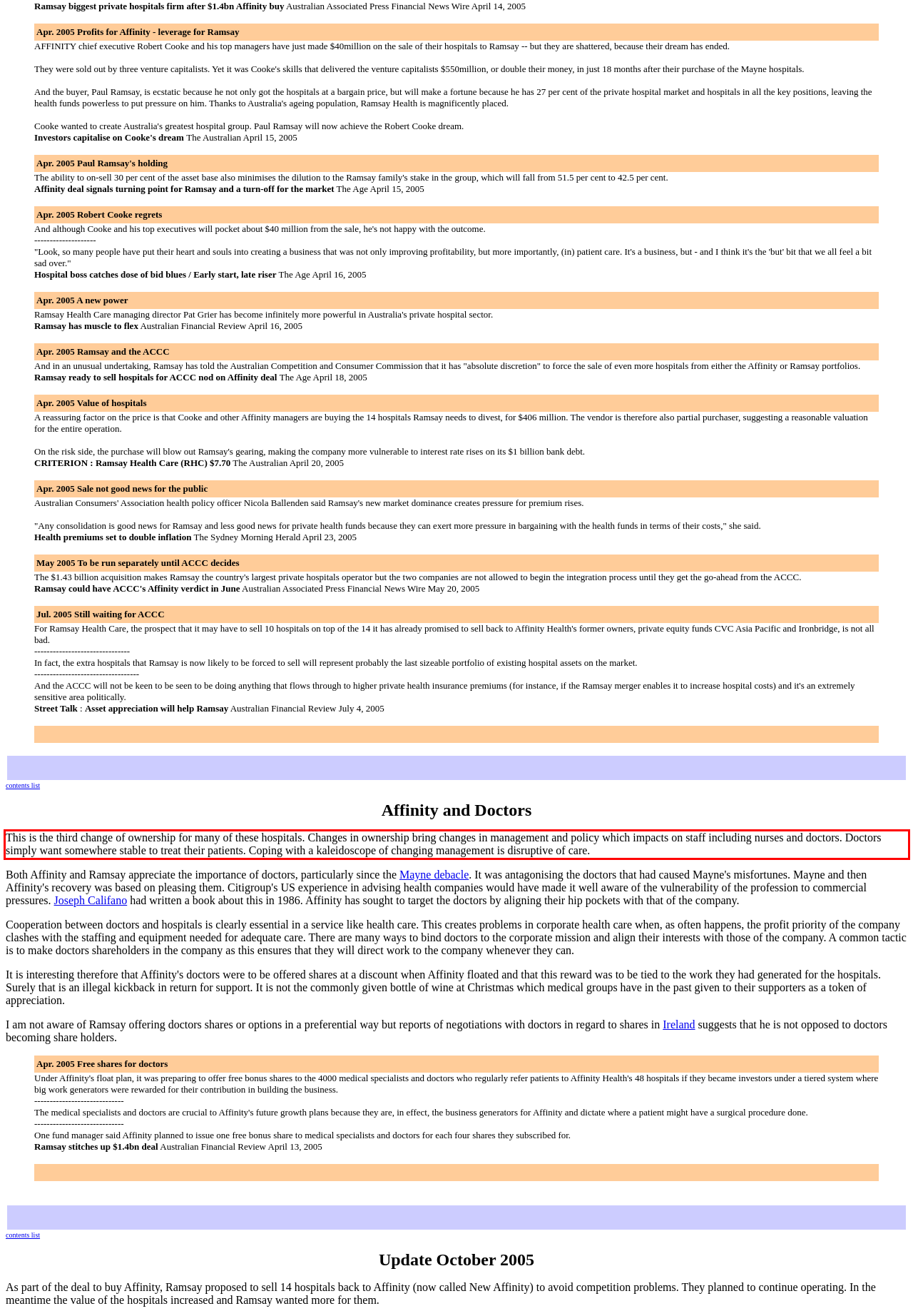There is a UI element on the webpage screenshot marked by a red bounding box. Extract and generate the text content from within this red box.

This is the third change of ownership for many of these hospitals. Changes in ownership bring changes in management and policy which impacts on staff including nurses and doctors. Doctors simply want somewhere stable to treat their patients. Coping with a kaleidoscope of changing management is disruptive of care.